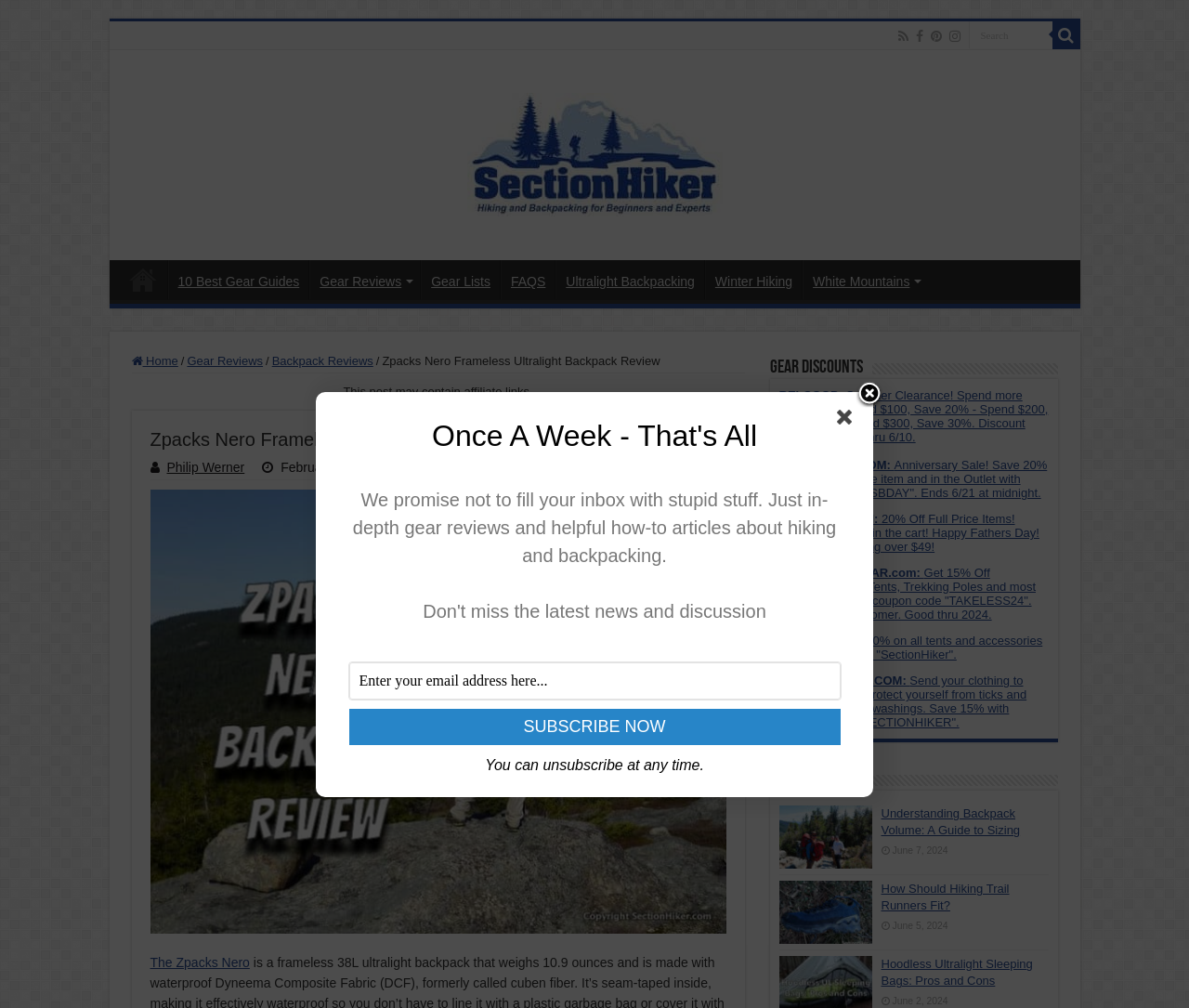What type of content is available on the website?
Refer to the image and give a detailed response to the question.

I inferred the answer by analyzing the various links and headings on the webpage, which suggest that the website contains gear reviews, hiking articles, and other related content. The presence of links like 'Gear Reviews' and 'Backpack Reviews' further supports this conclusion.